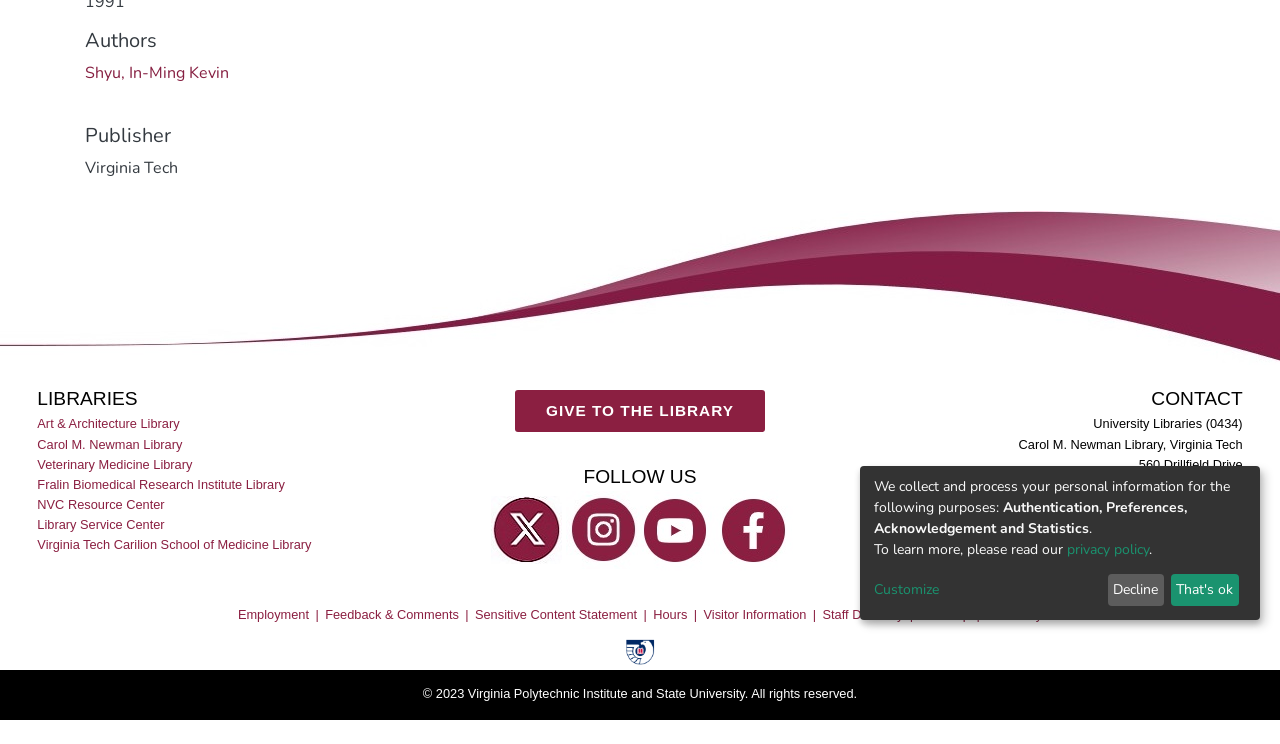Extract the bounding box coordinates of the UI element described: "Twitter". Provide the coordinates in the format [left, top, right, bottom] with values ranging from 0 to 1.

[0.392, 0.679, 0.431, 0.746]